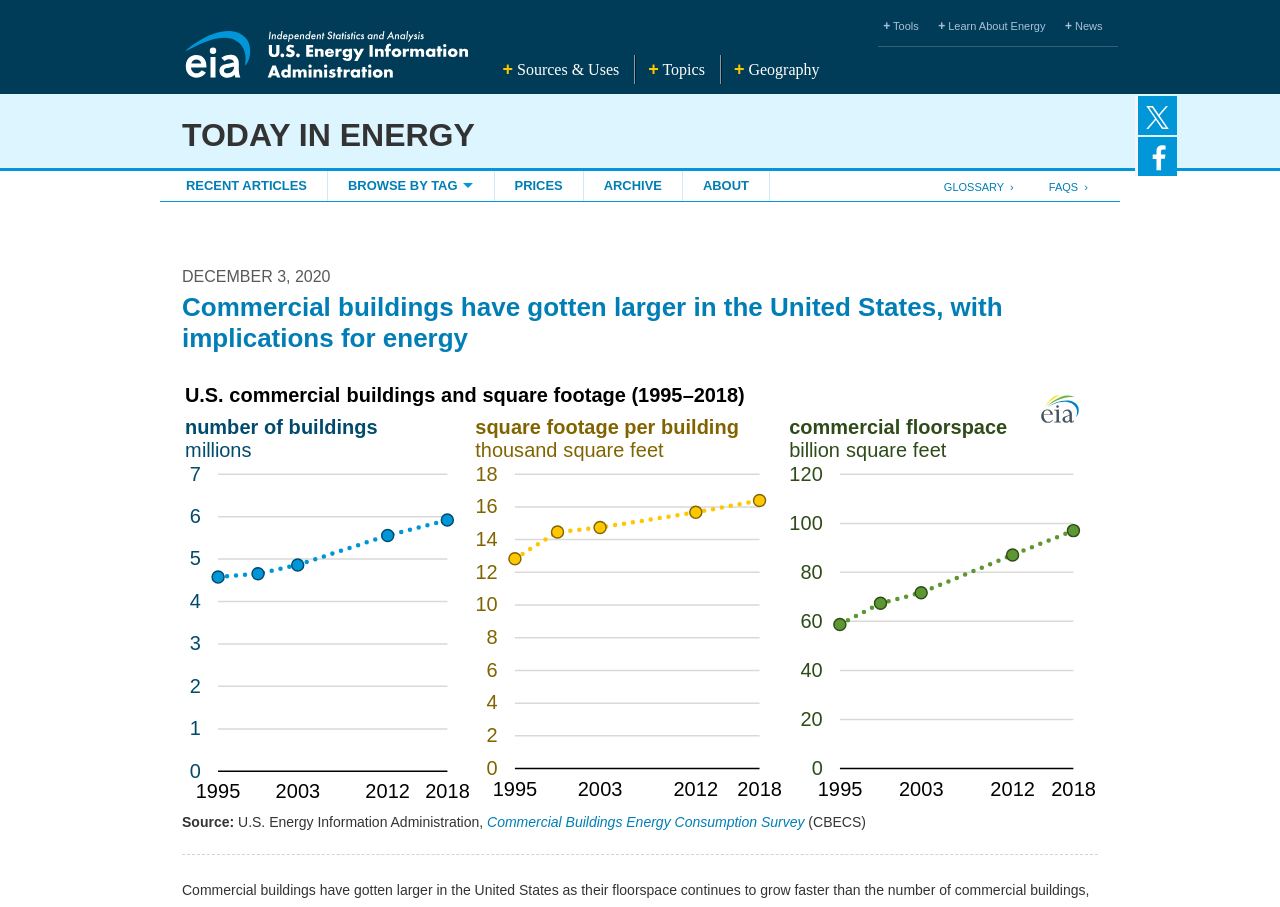Please specify the bounding box coordinates of the clickable section necessary to execute the following command: "Browse by tag".

[0.256, 0.185, 0.386, 0.222]